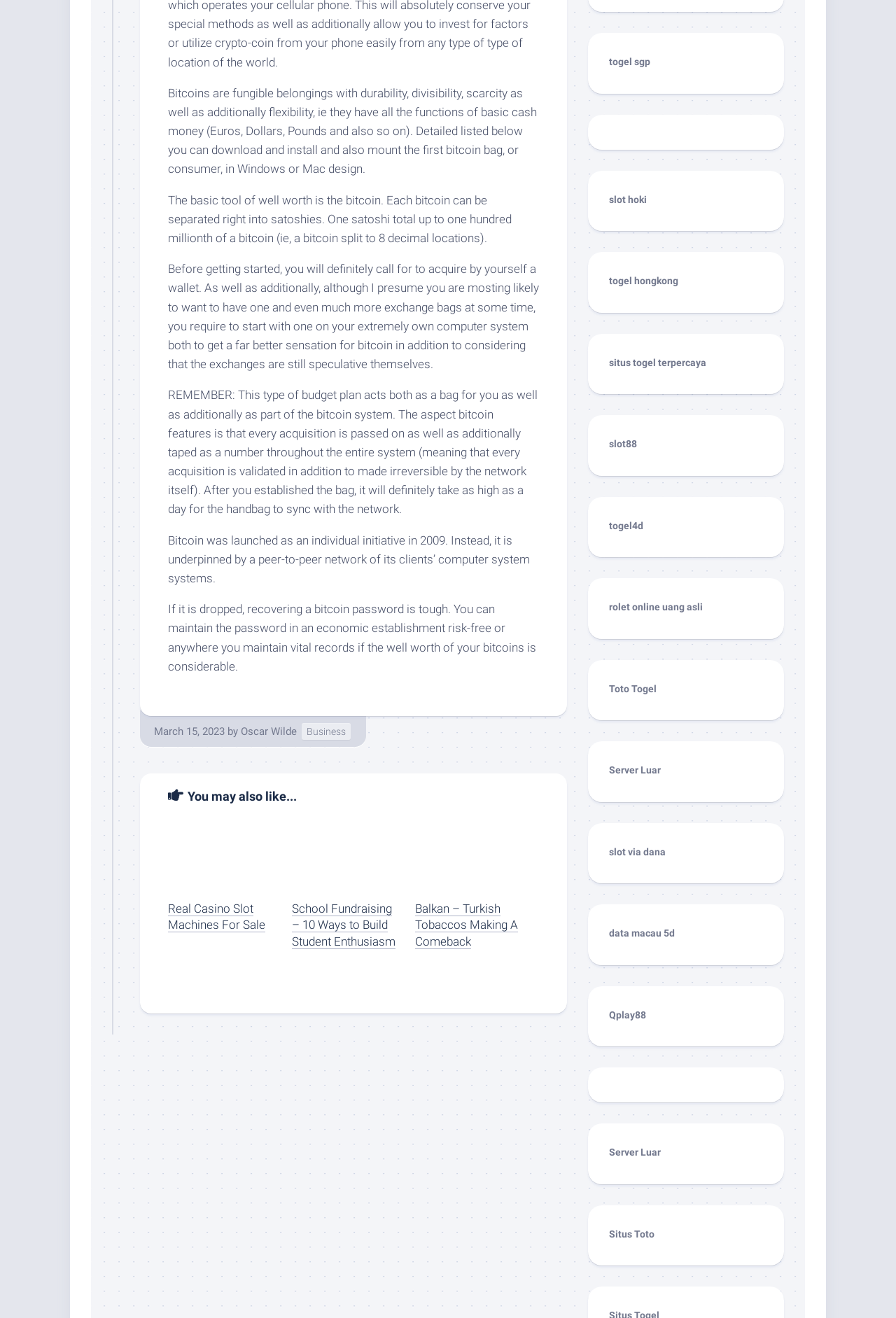Bounding box coordinates are specified in the format (top-left x, top-left y, bottom-right x, bottom-right y). All values are floating point numbers bounded between 0 and 1. Please provide the bounding box coordinate of the region this sentence describes: Qplay88

[0.68, 0.766, 0.721, 0.774]